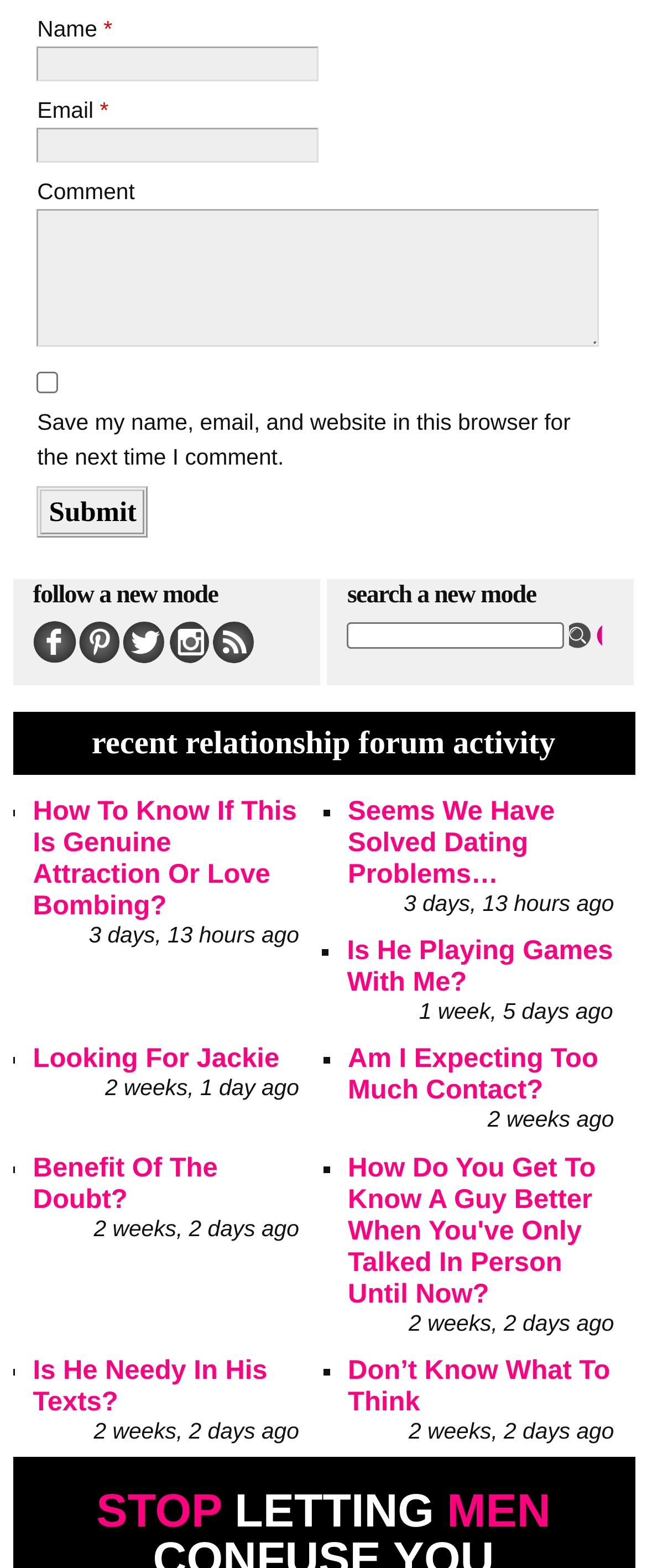Indicate the bounding box coordinates of the element that needs to be clicked to satisfy the following instruction: "View company information". The coordinates should be four float numbers between 0 and 1, i.e., [left, top, right, bottom].

None